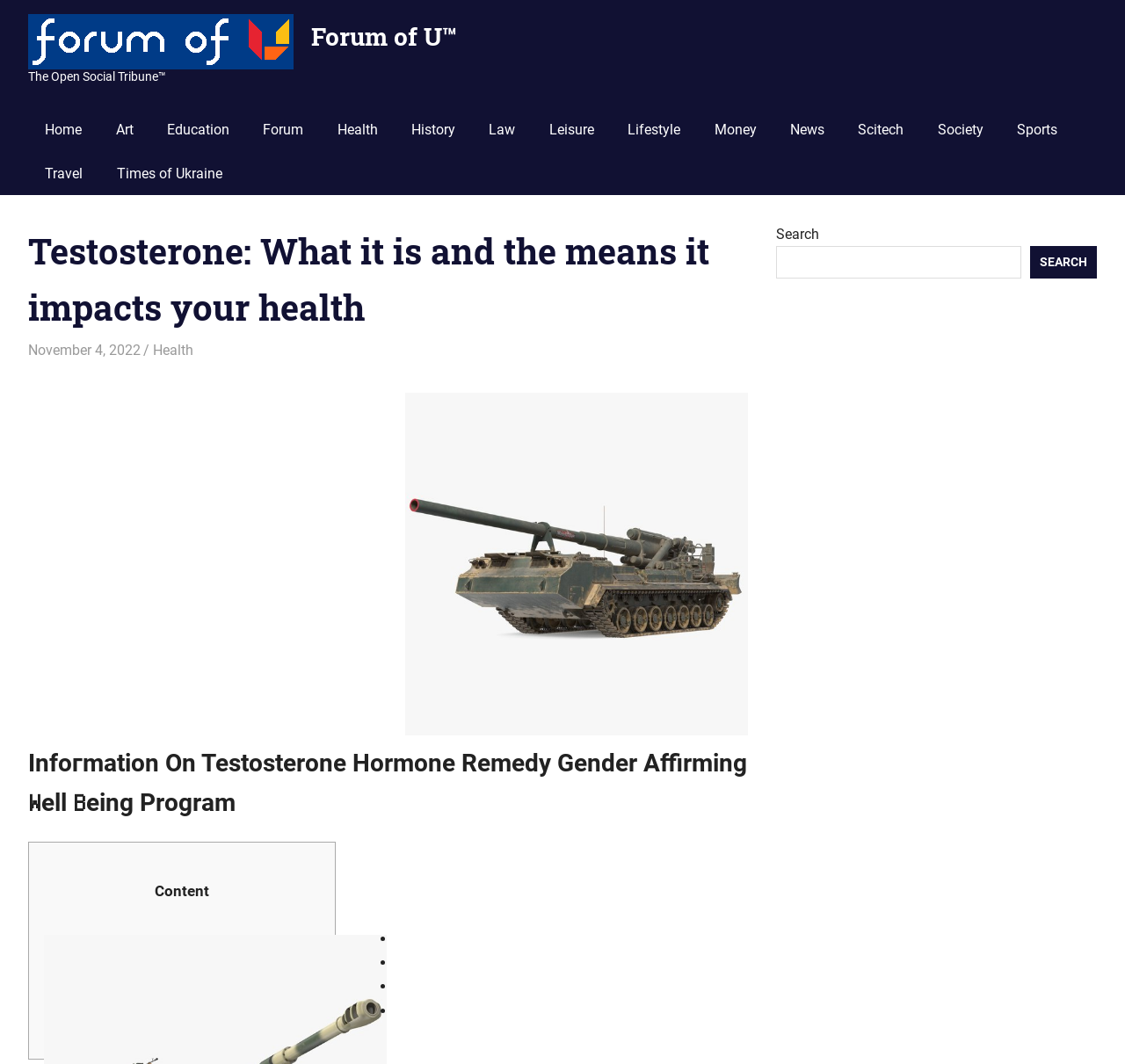Kindly determine the bounding box coordinates for the area that needs to be clicked to execute this instruction: "Go to the 'Health' category".

[0.285, 0.102, 0.351, 0.143]